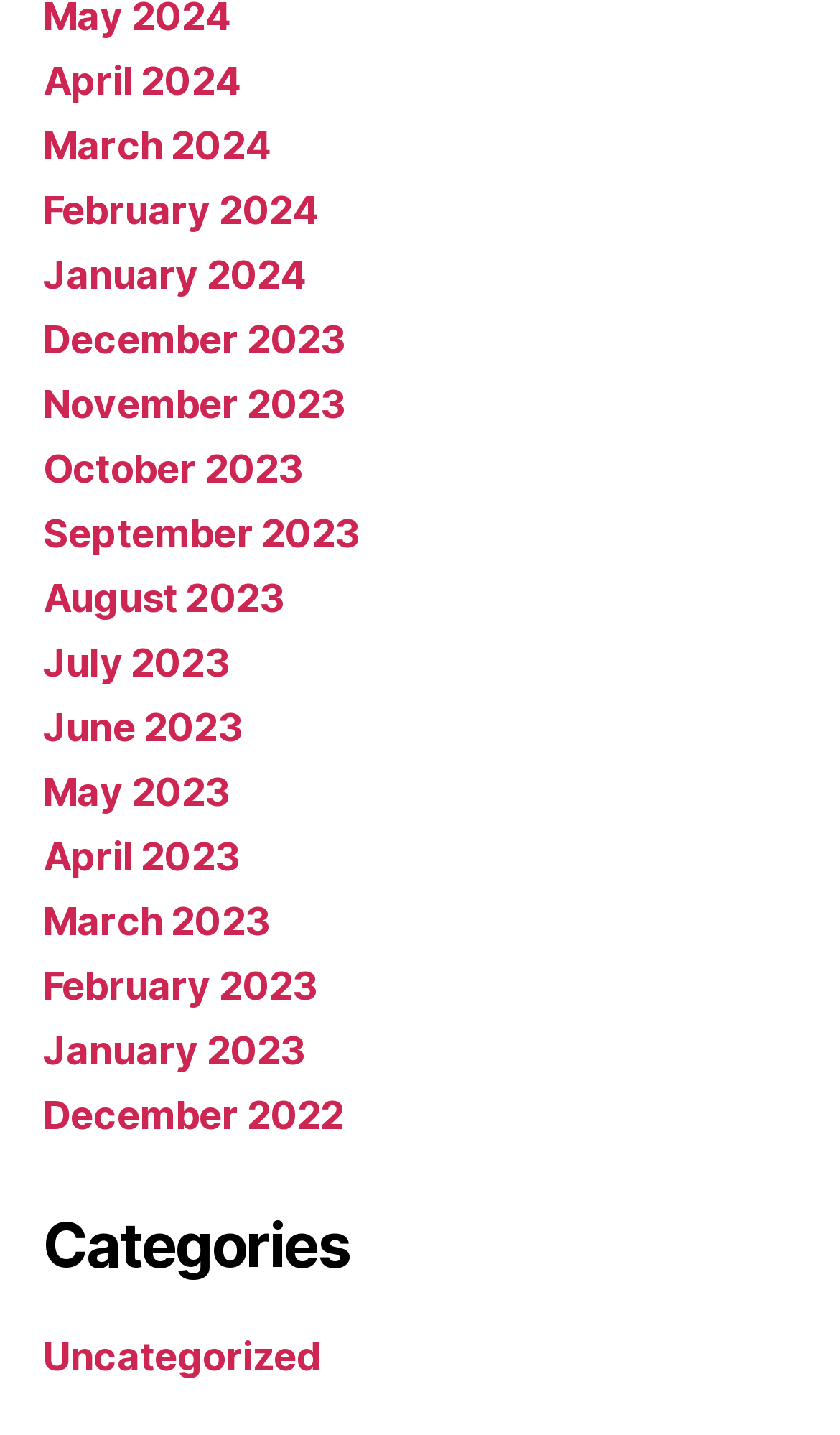Provide your answer in a single word or phrase: 
How many months are listed?

24